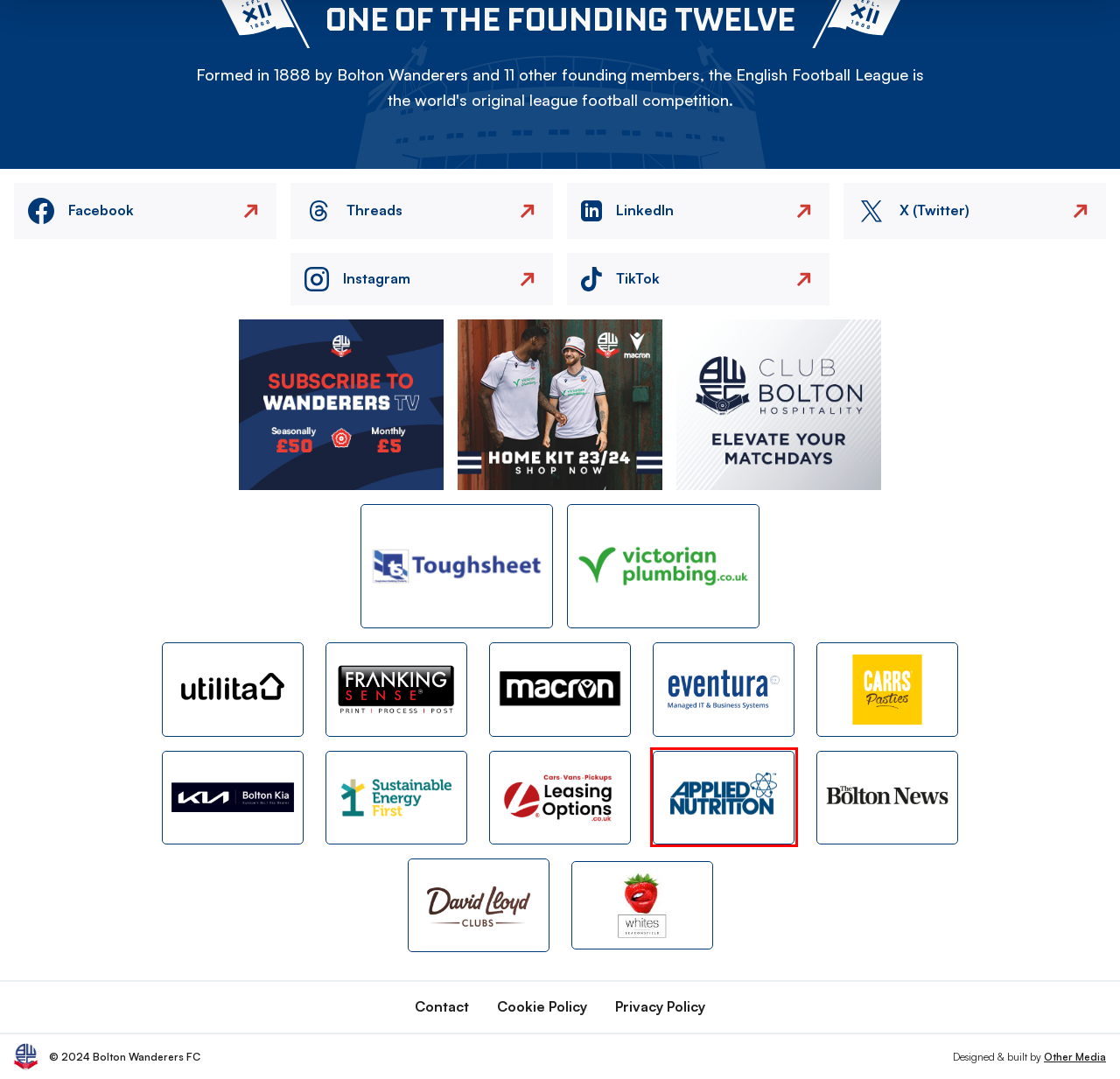With the provided screenshot showing a webpage and a red bounding box, determine which webpage description best fits the new page that appears after clicking the element inside the red box. Here are the options:
A. Macron Sports Official Site | Worldwide Shipping
B. Bolton Kia | Official Kia Car Dealer Near You
C. Applied Nutrition
– Applied Nutrition Ltd
D. Franking Sense® | Franking machines, copiers, software
E. Best Teeth Whitening Strips In UK | Get Your Perfect Smile Today!
 – Whites Beaconsfield
F. Subscriptions and Passes | Bolton Wanderers FC
G. HOME
H. Damp Proof Membrane | Toughsheet Building Products | Westhoughton

C